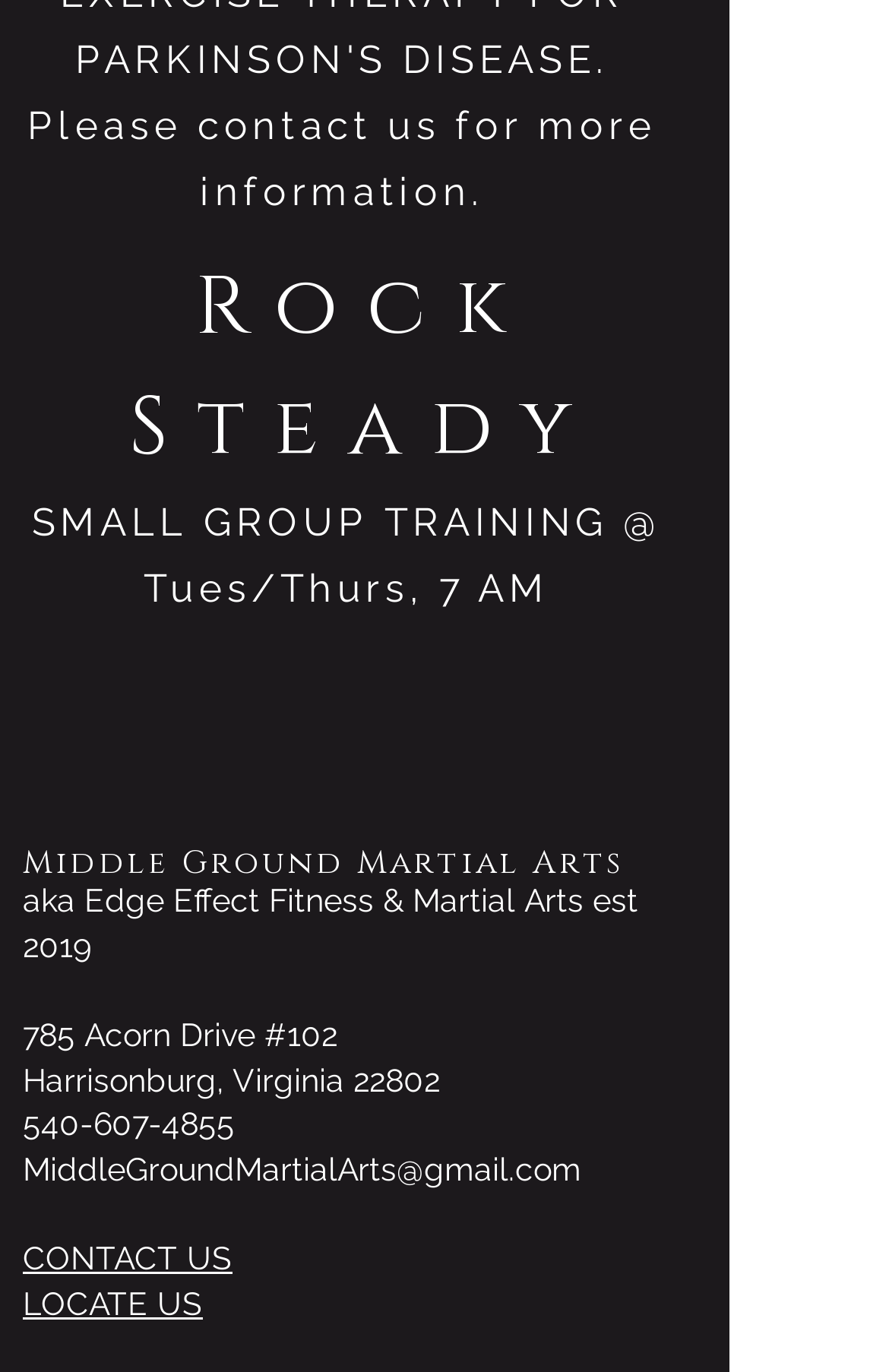Ascertain the bounding box coordinates for the UI element detailed here: "540-607-4855". The coordinates should be provided as [left, top, right, bottom] with each value being a float between 0 and 1.

[0.026, 0.806, 0.264, 0.833]